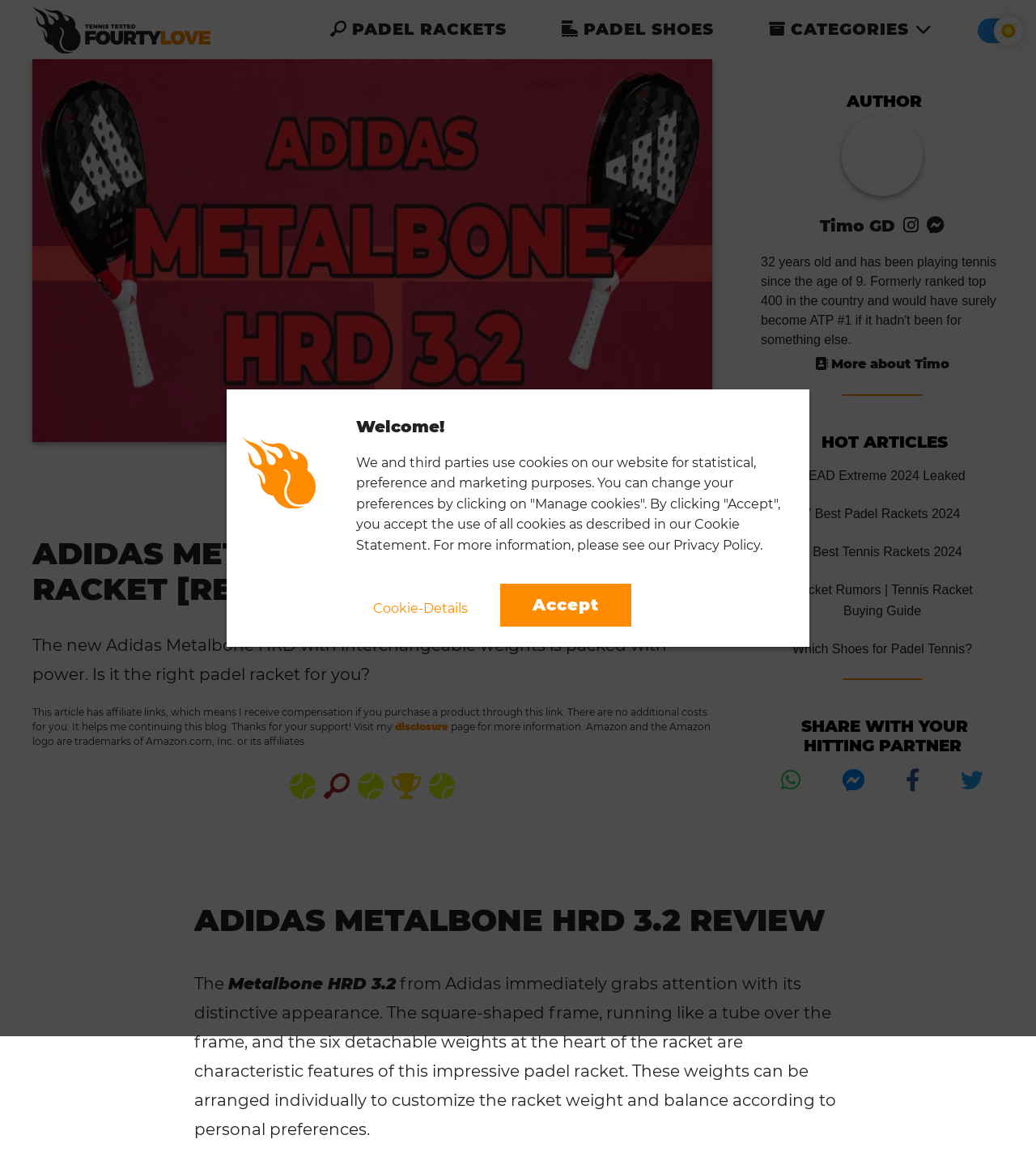What is the name of the padel racket being reviewed?
Give a detailed explanation using the information visible in the image.

I found the answer by looking at the heading 'ADIDAS METALBONE HRD 3.2 PADEL RACKET [REVIEW]' and the image with the same name. This suggests that the webpage is reviewing a specific padel racket, and the name of the racket is Adidas Metalbone HRD 3.2.